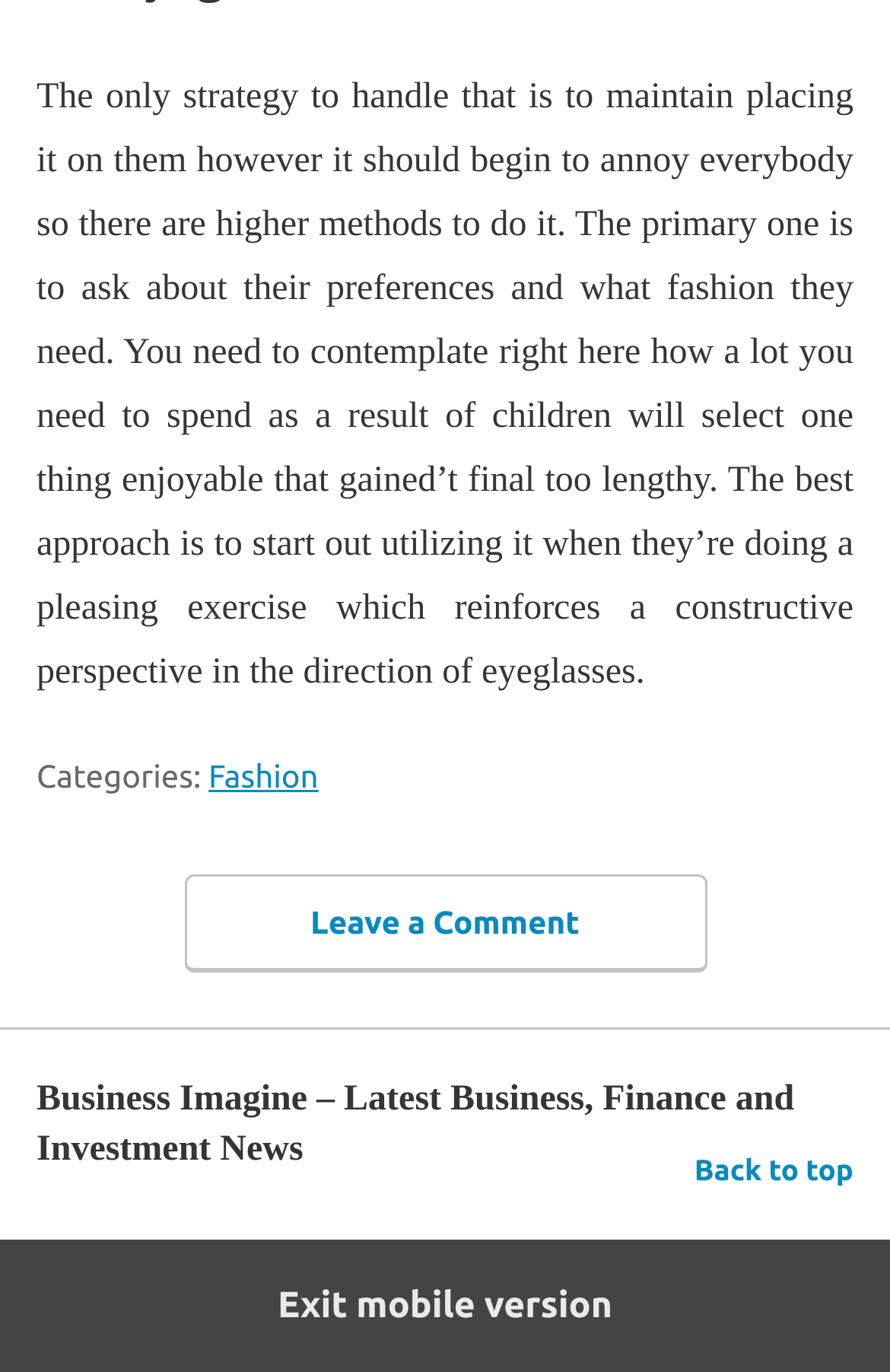What is the function of the 'Exit mobile version' link?
Using the information presented in the image, please offer a detailed response to the question.

The 'Exit mobile version' link is located at the bottom of the webpage, and its function is to allow users to exit the mobile version of the webpage and switch to the desktop version.